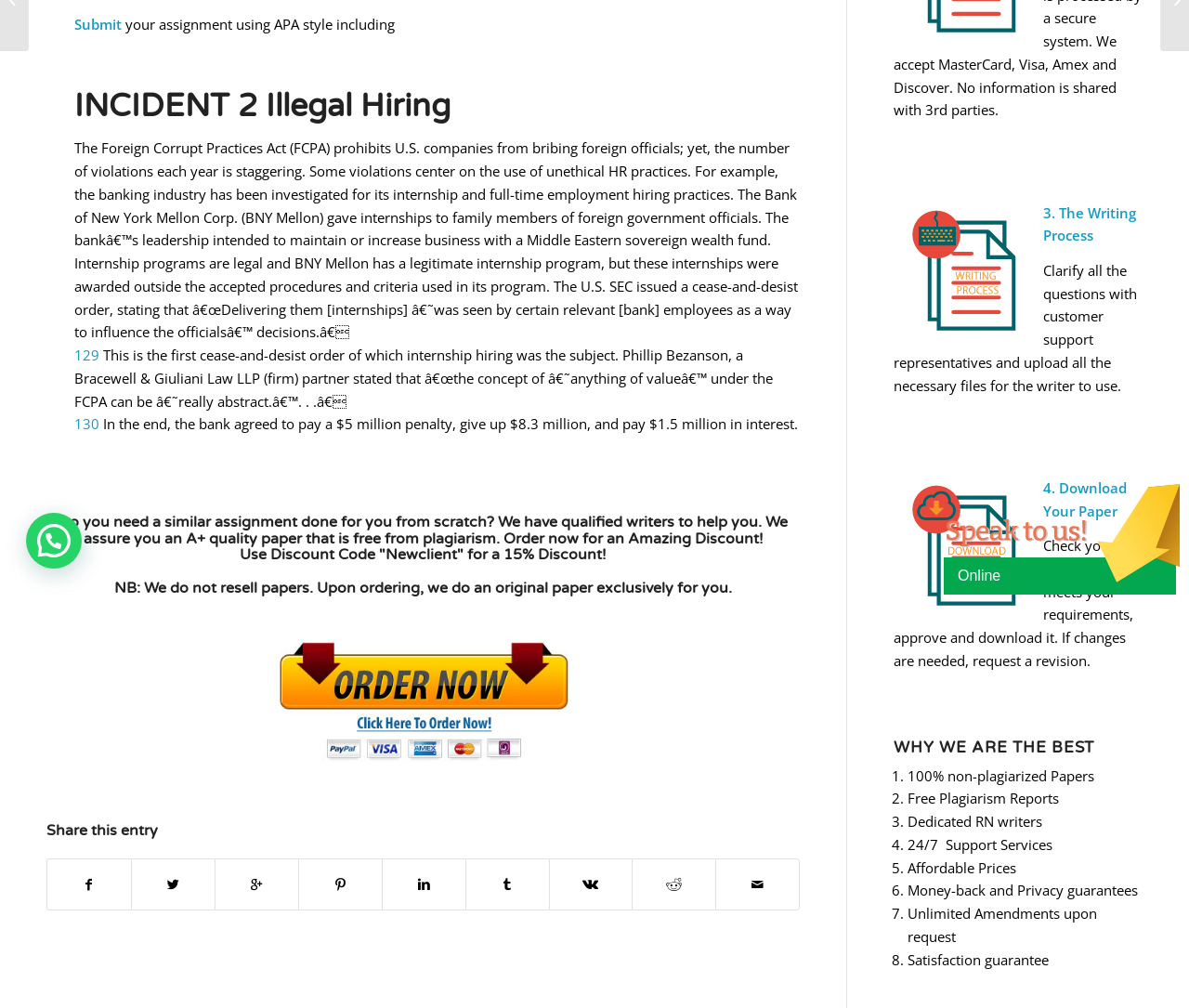Find the bounding box coordinates for the HTML element described in this sentence: "Share on Linkedin". Provide the coordinates as four float numbers between 0 and 1, in the format [left, top, right, bottom].

[0.322, 0.852, 0.391, 0.903]